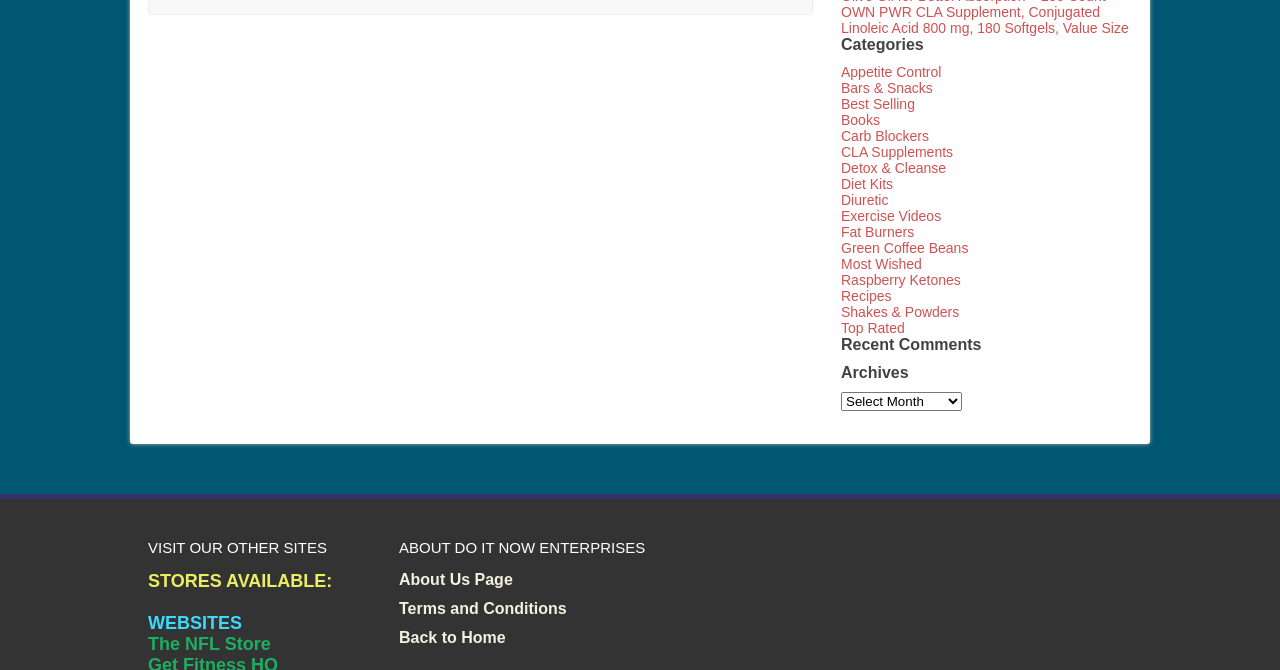Find the coordinates for the bounding box of the element with this description: "Recipes".

[0.657, 0.43, 0.697, 0.454]